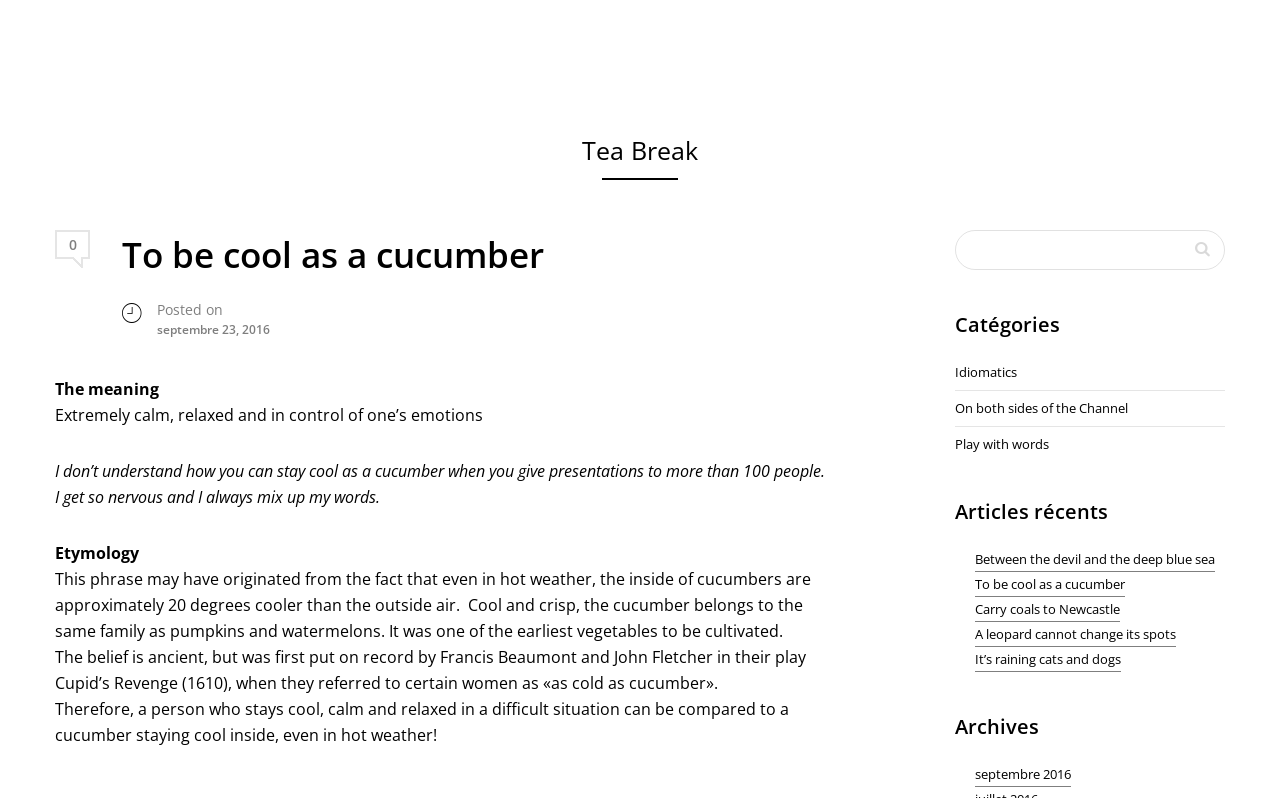Pinpoint the bounding box coordinates of the clickable area necessary to execute the following instruction: "Read the 'To be cool as a cucumber' article". The coordinates should be given as four float numbers between 0 and 1, namely [left, top, right, bottom].

[0.762, 0.721, 0.879, 0.748]